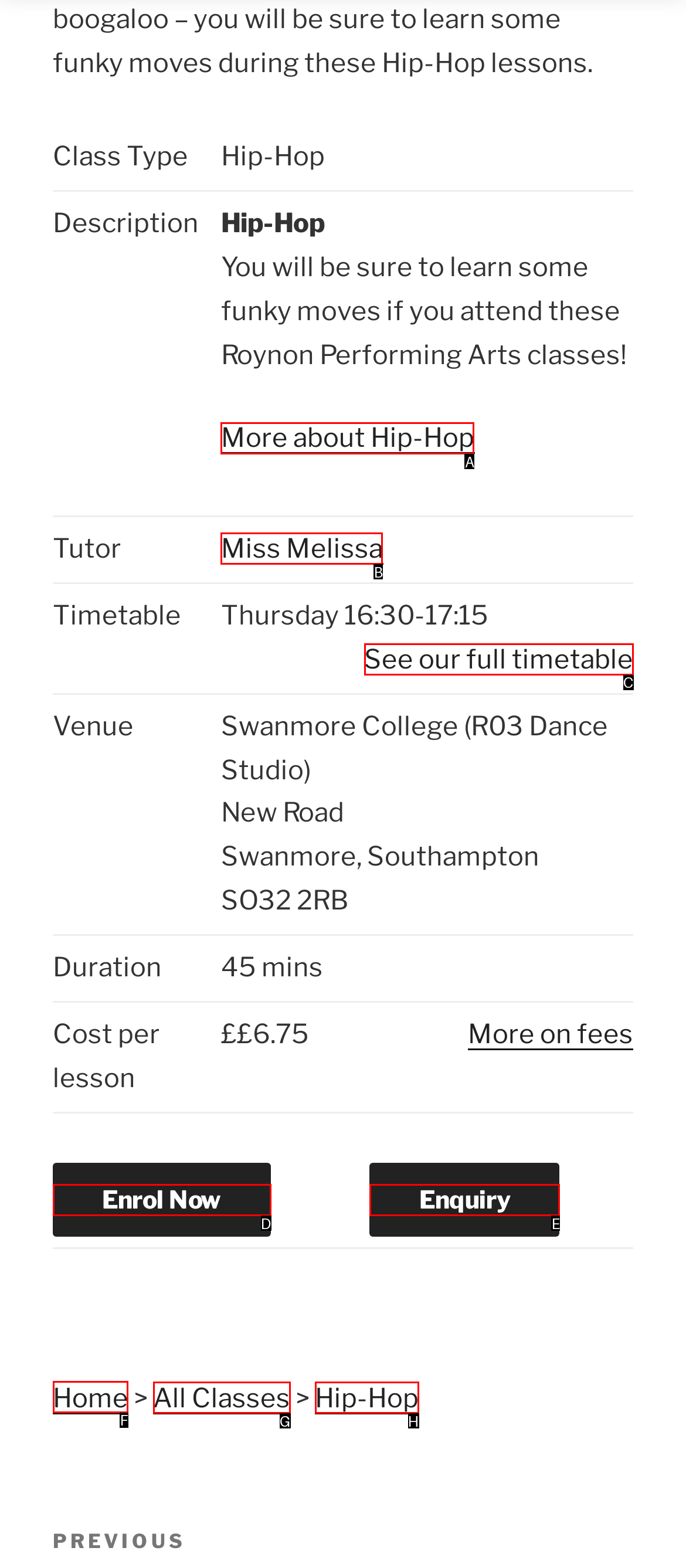Select the correct HTML element to complete the following task: Go to the Home page
Provide the letter of the choice directly from the given options.

F